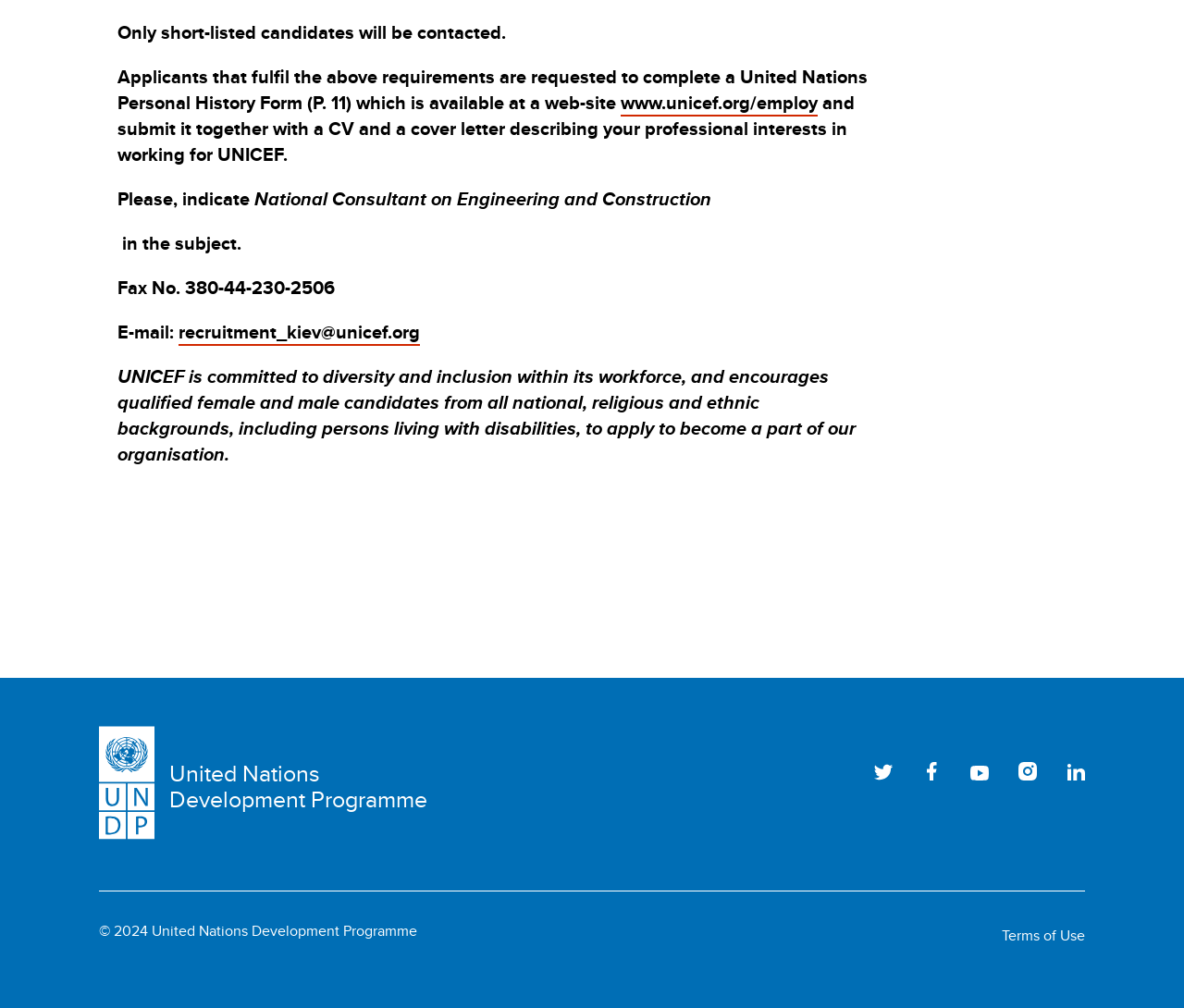What is the email address?
Observe the image and answer the question with a one-word or short phrase response.

recruitment_kiev@unicef.org